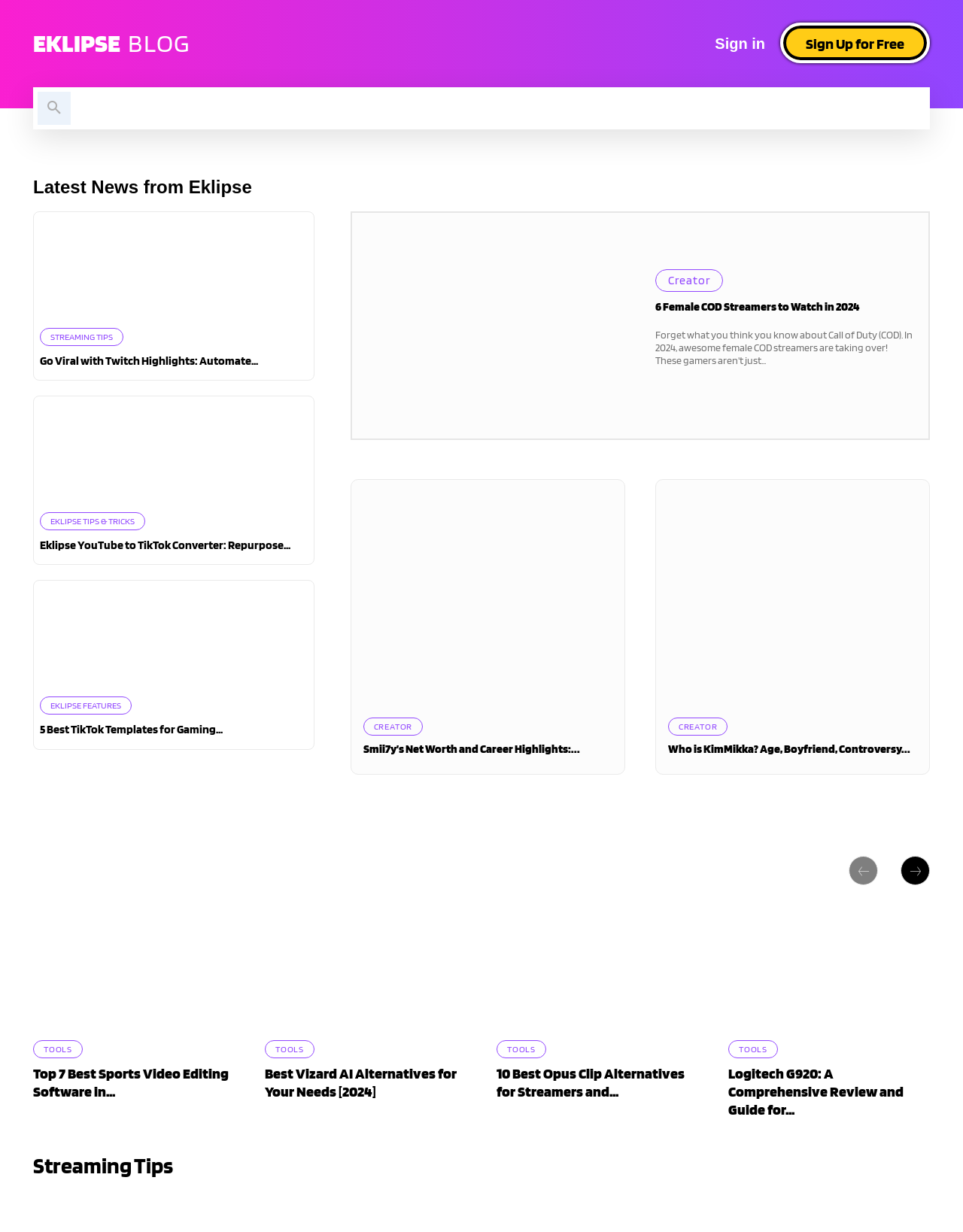Use one word or a short phrase to answer the question provided: 
What is the purpose of the 'Search' button?

To search the website